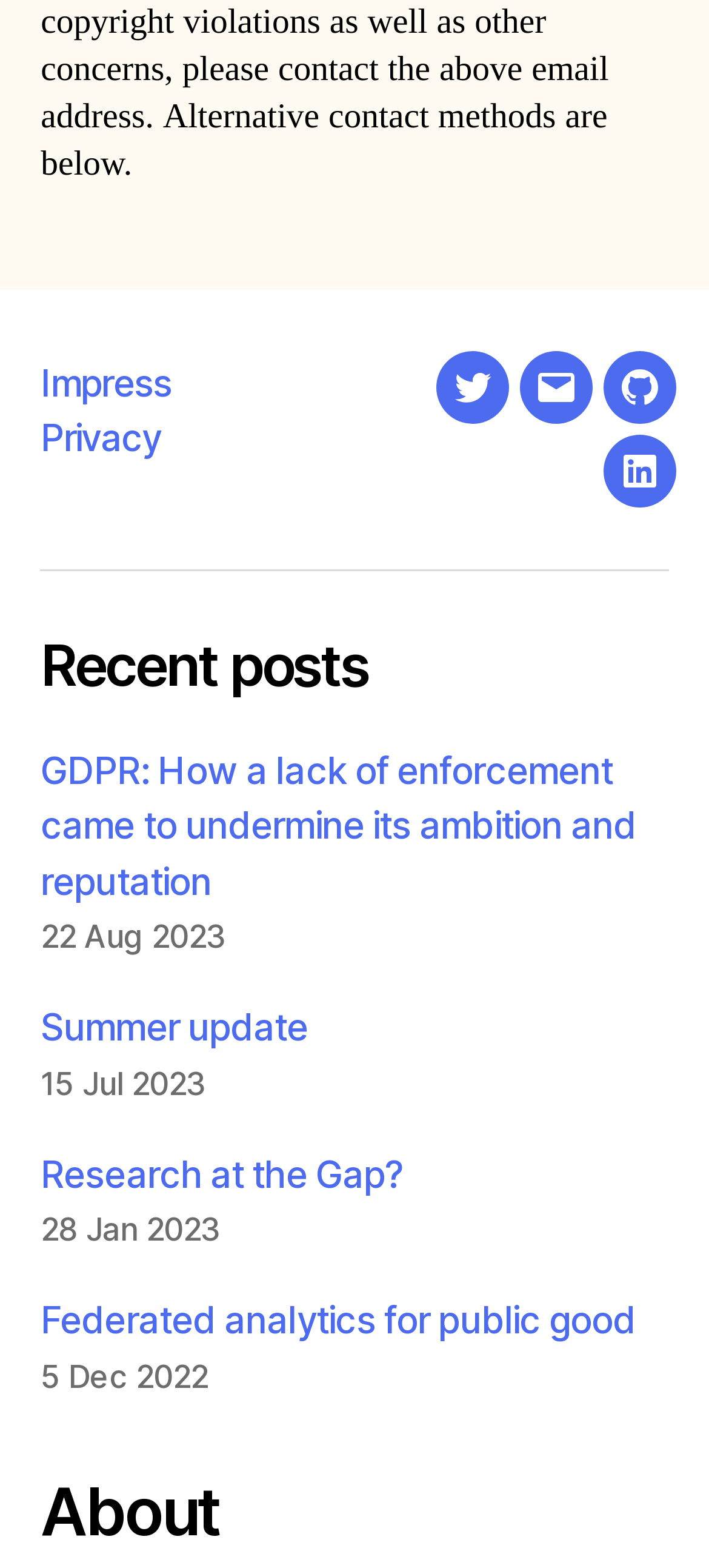Refer to the image and offer a detailed explanation in response to the question: What is the date of the 'Summer update' post?

I looked at the 'Recent posts' section and found the 'Summer update' post, which has a date of '15 Jul 2023'.